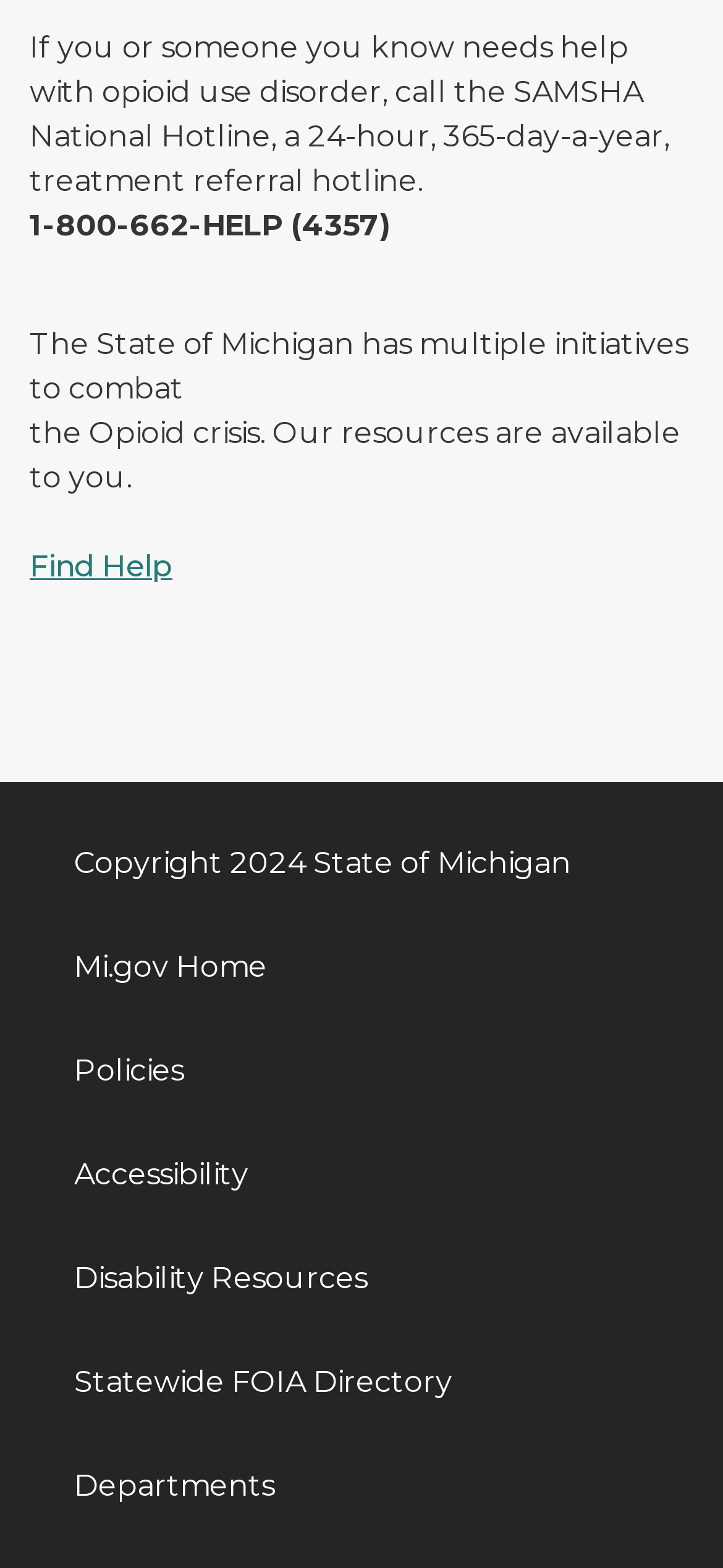What is the purpose of the 'Find Help' link?
Using the image, provide a concise answer in one word or a short phrase.

To find help for opioid crisis